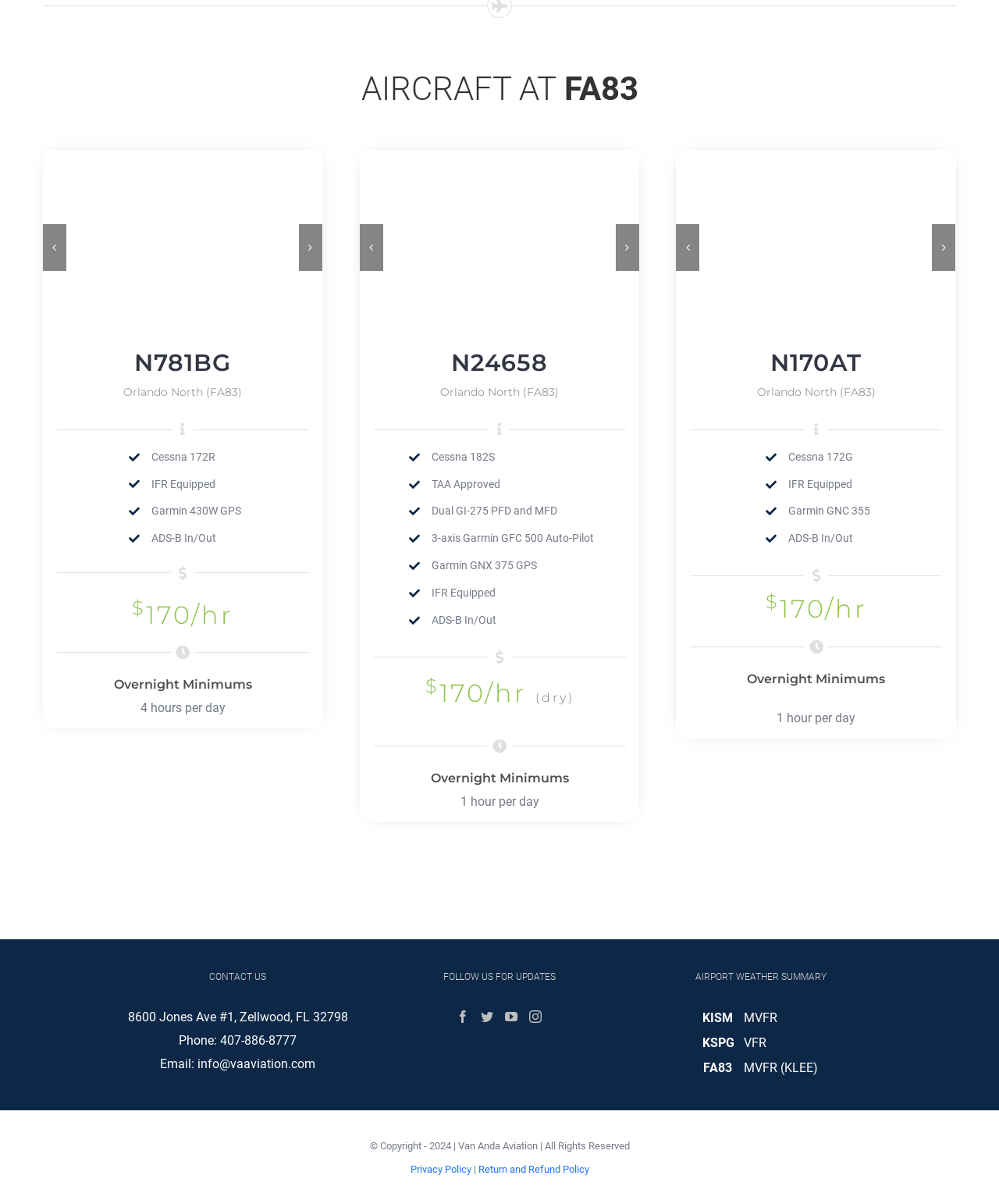What is the contact phone number of Van Anda Aviation?
Based on the visual content, answer with a single word or a brief phrase.

407-886-8777